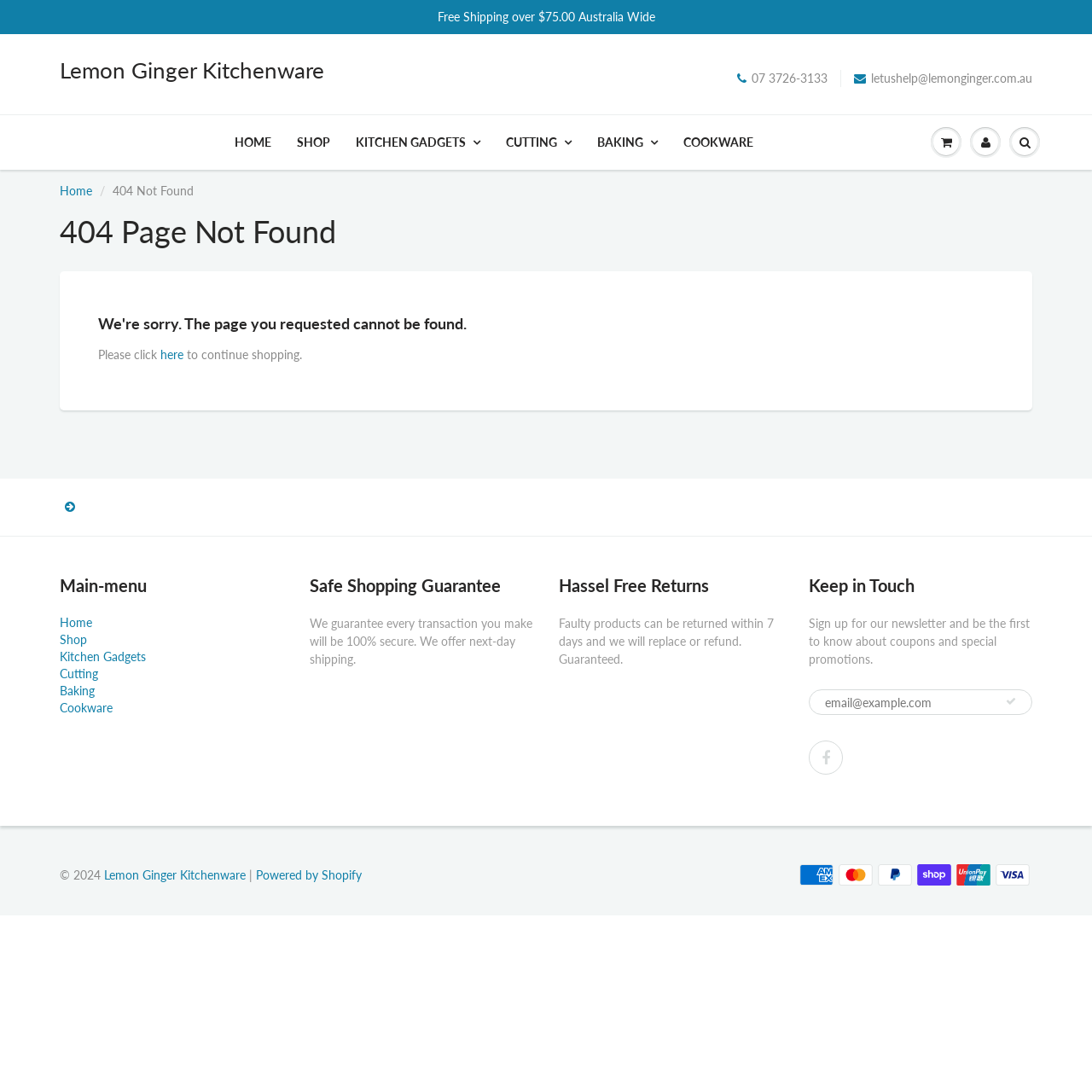Given the description "Powered by Shopify", determine the bounding box of the corresponding UI element.

[0.234, 0.795, 0.331, 0.808]